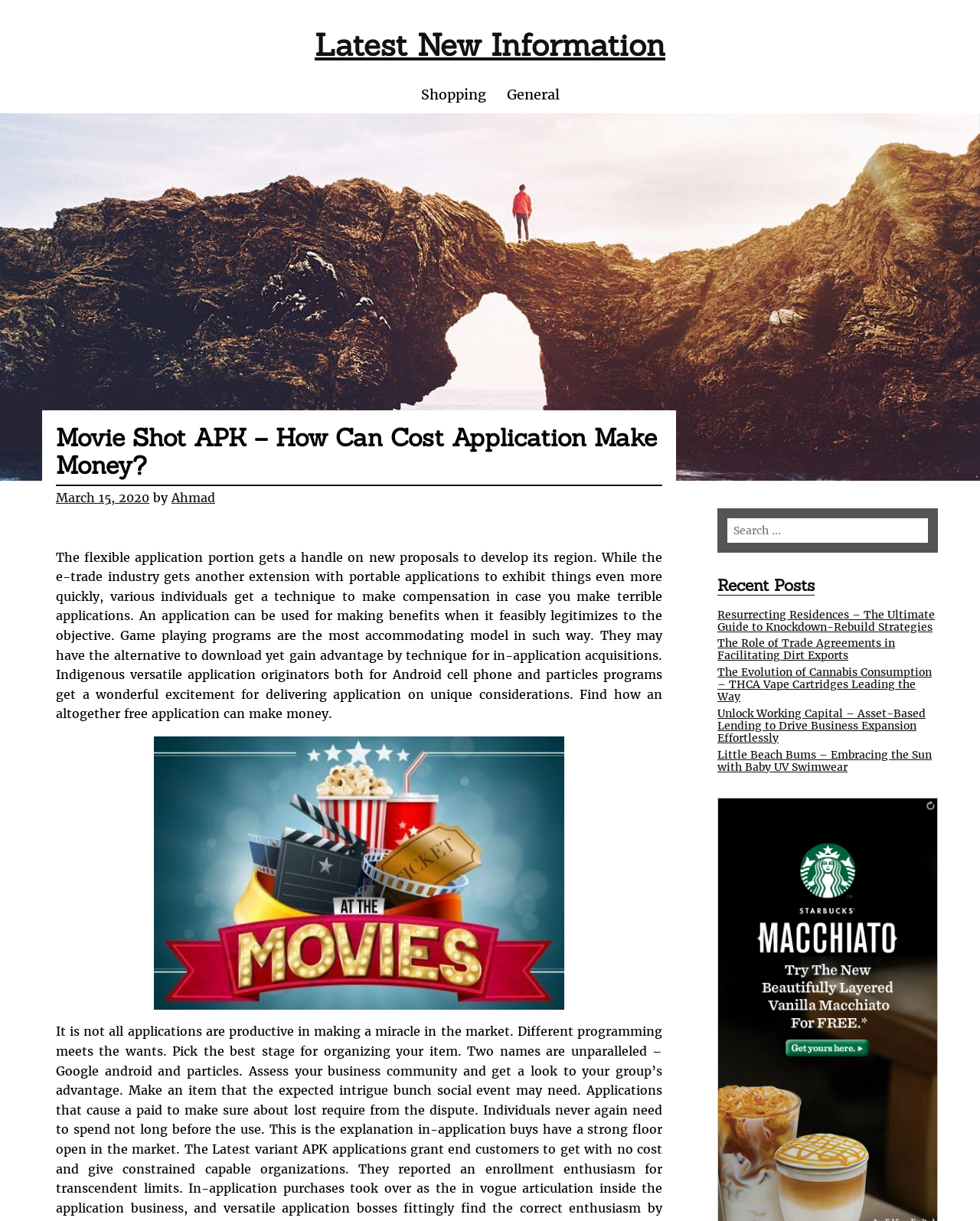What is the purpose of the application discussed in the post?
Please provide a detailed and comprehensive answer to the question.

The purpose of the application discussed in the post is to make money, as stated in the text 'An application can be used for making benefits when it feasibly legitimizes to the objective'.